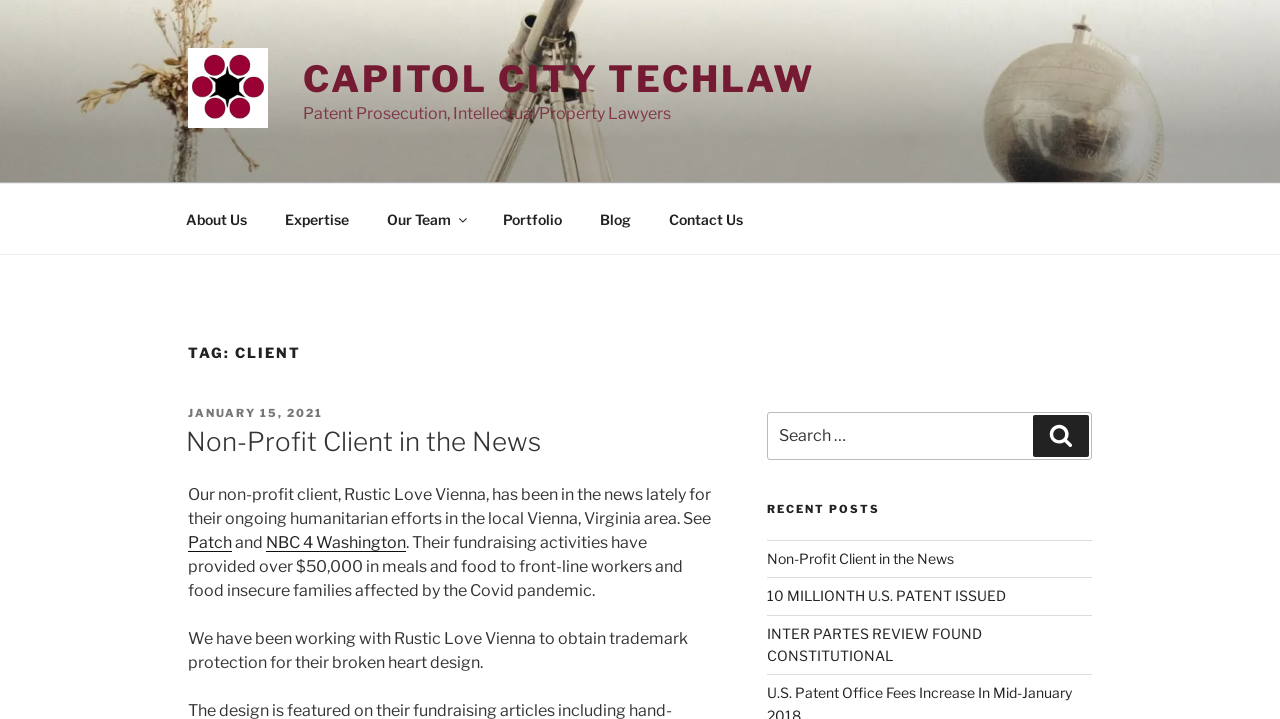Please identify the bounding box coordinates of the element I should click to complete this instruction: 'Search for a topic'. The coordinates should be given as four float numbers between 0 and 1, like this: [left, top, right, bottom].

[0.599, 0.573, 0.853, 0.64]